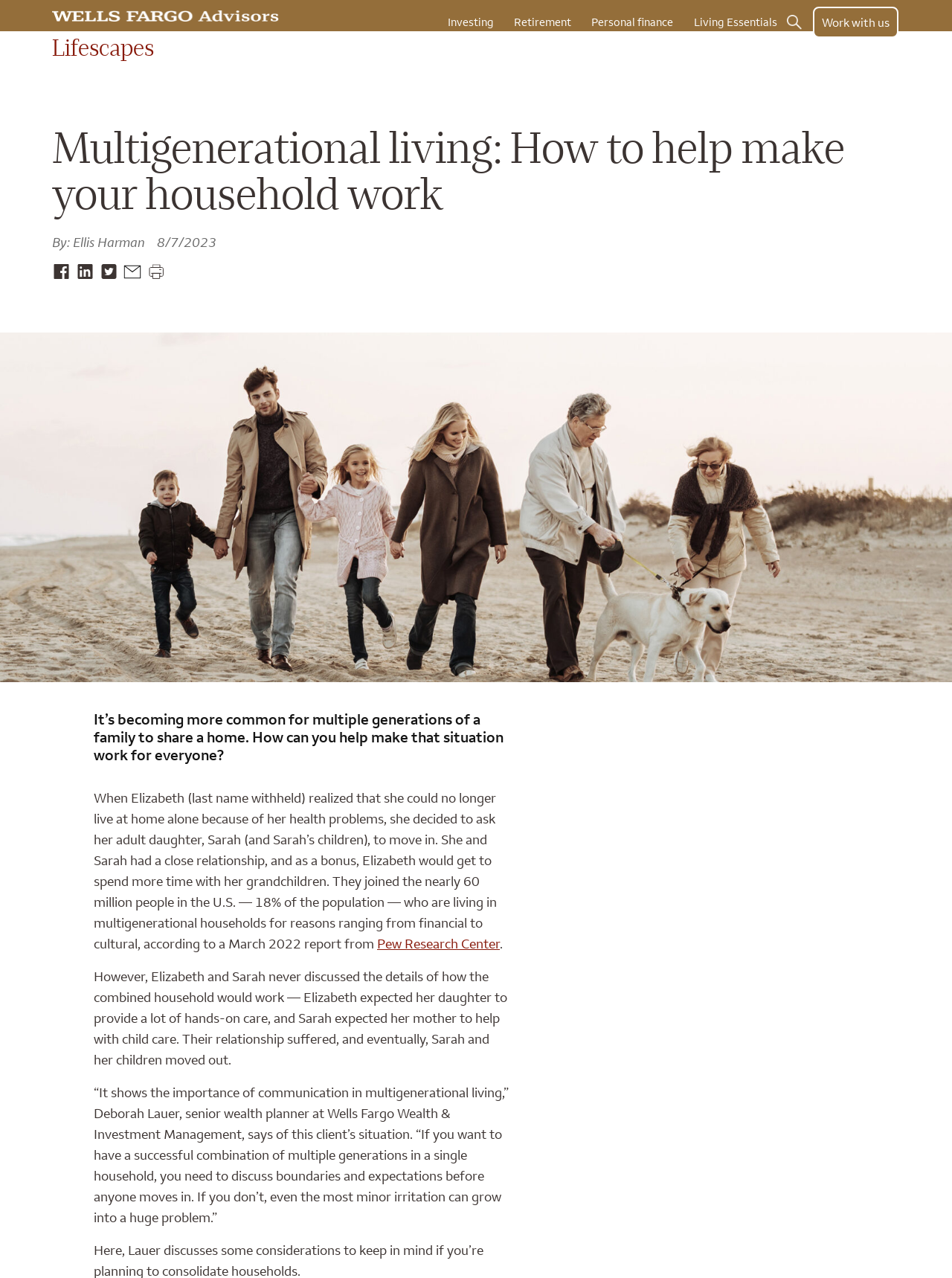Use a single word or phrase to answer the question: 
What is the name of the organization mentioned in the article?

Pew Research Center